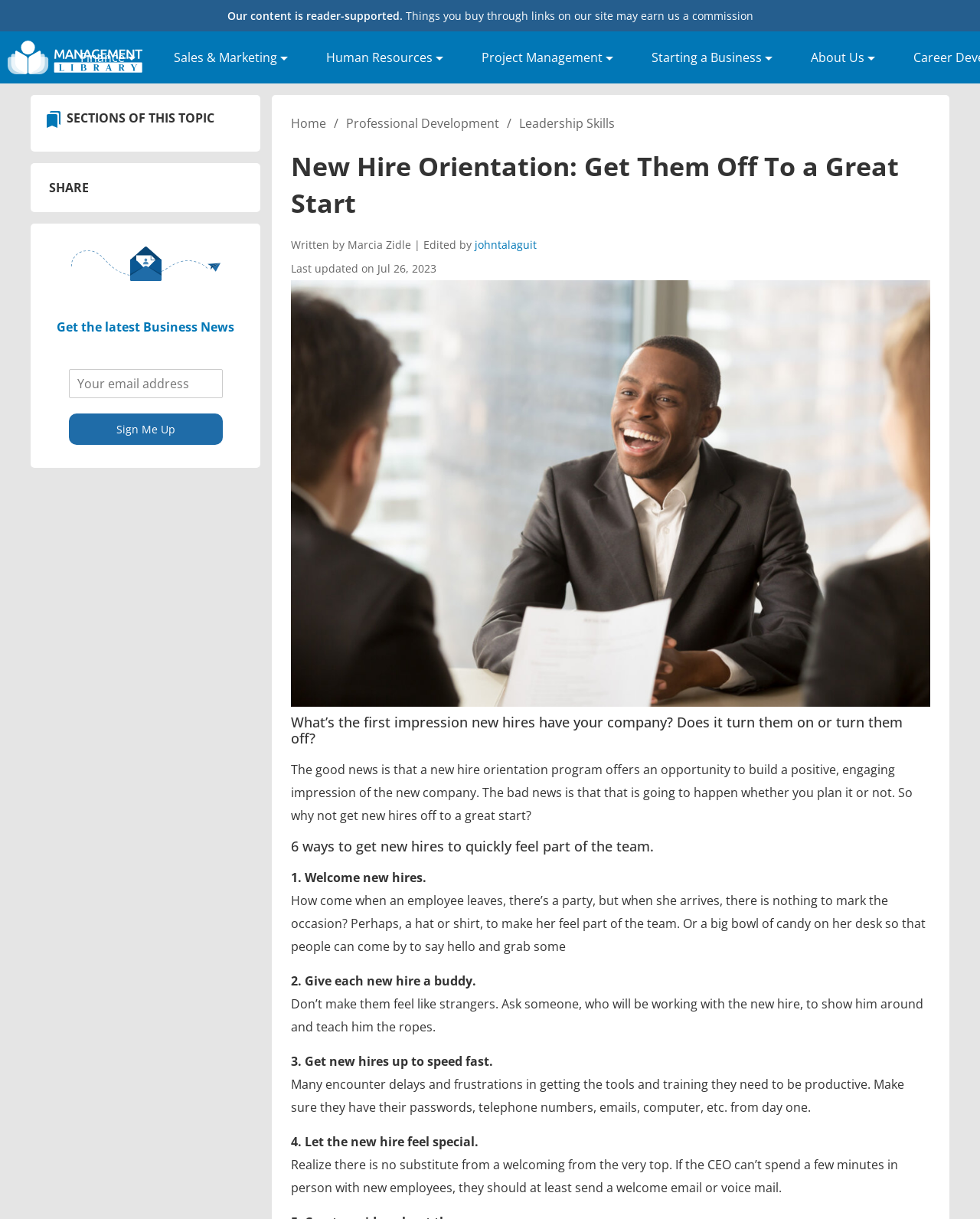Identify the bounding box coordinates for the element you need to click to achieve the following task: "Click the 'Sign Me Up' button". The coordinates must be four float values ranging from 0 to 1, formatted as [left, top, right, bottom].

[0.07, 0.339, 0.227, 0.365]